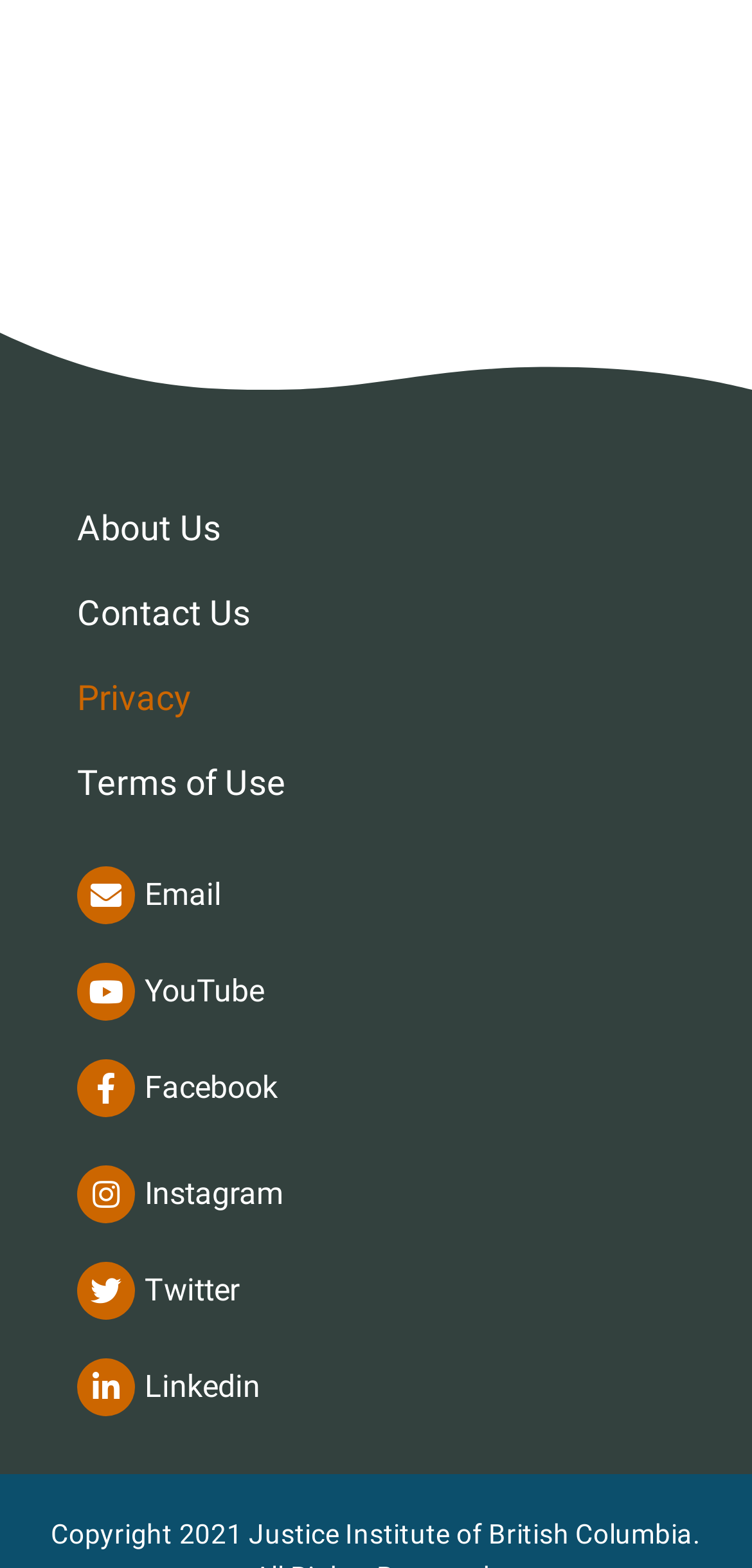What is the last link in the footer?
Could you answer the question with a detailed and thorough explanation?

I looked at the footer section of the webpage and found the last link, which is Linkedin, located at the bottom right corner.